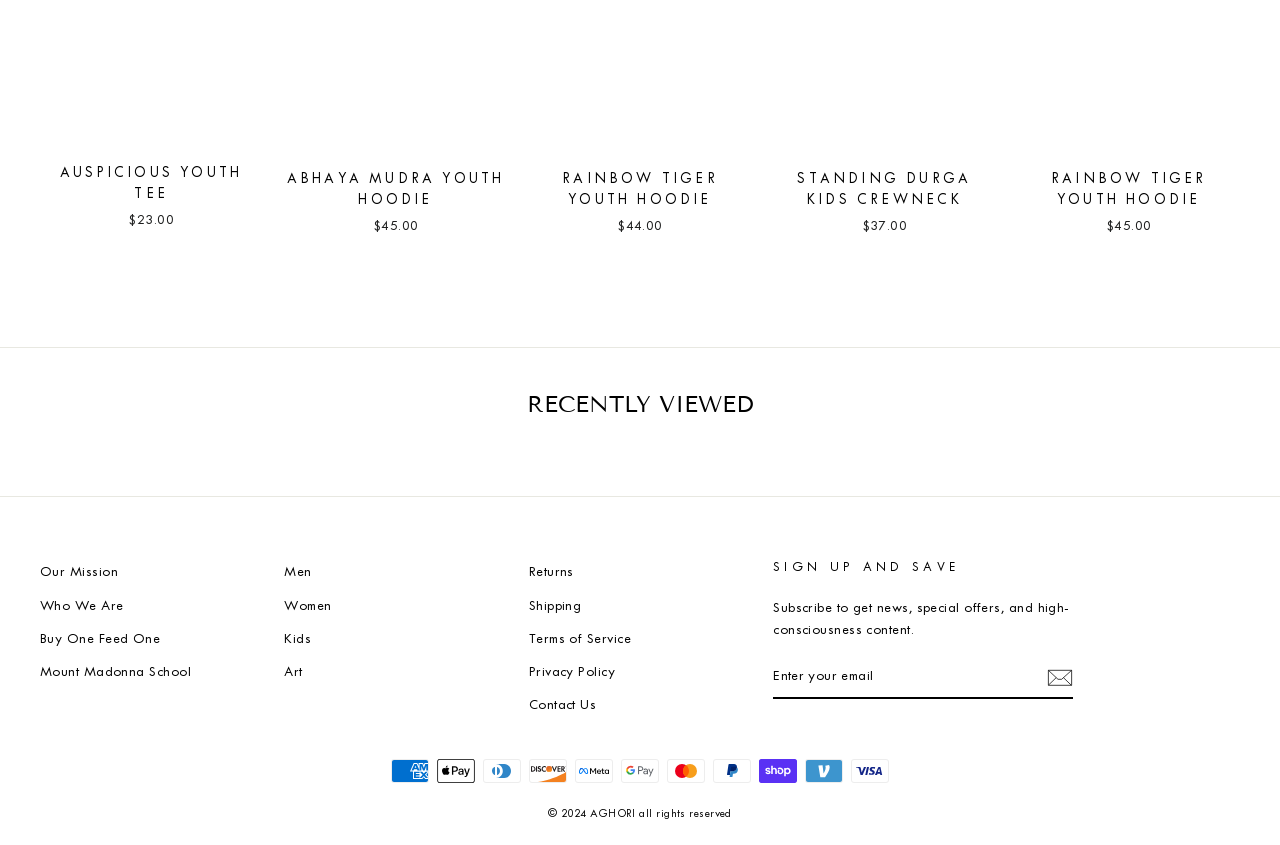Pinpoint the bounding box coordinates of the area that must be clicked to complete this instruction: "Click on 'Our Mission'".

[0.031, 0.66, 0.092, 0.695]